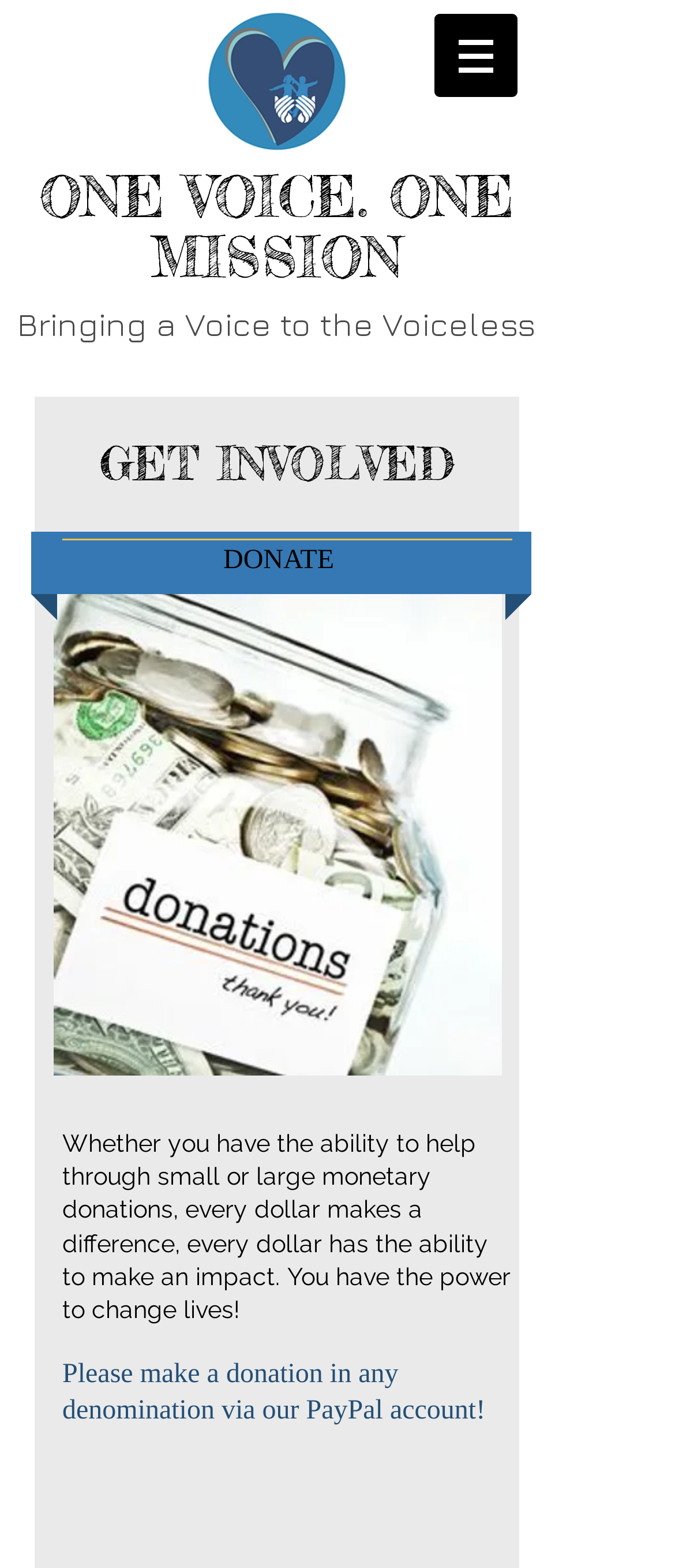Answer briefly with one word or phrase:
What is the name of the organization?

OVOM